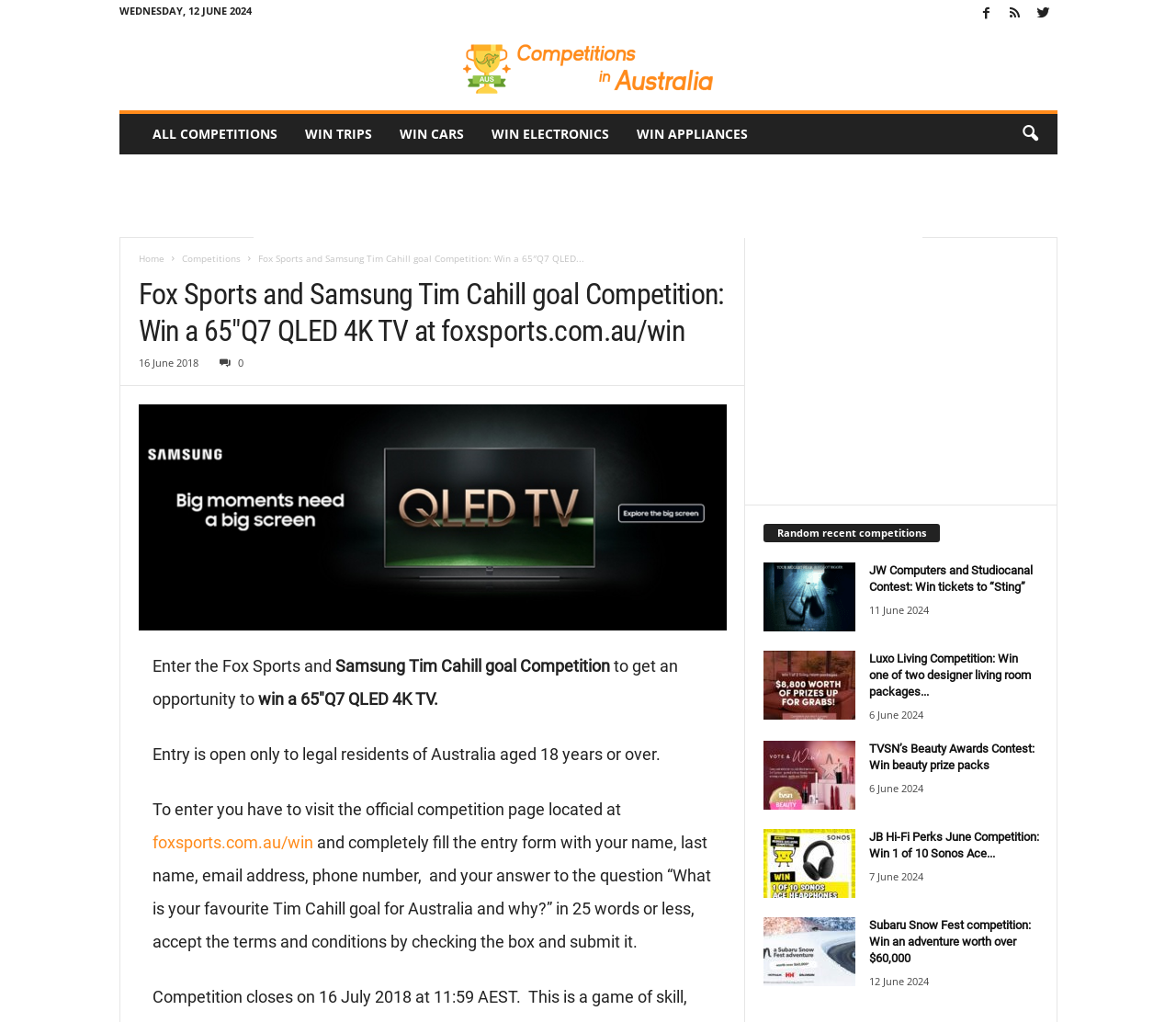Find the bounding box of the web element that fits this description: "Competitions in Australia".

[0.101, 0.027, 0.899, 0.108]